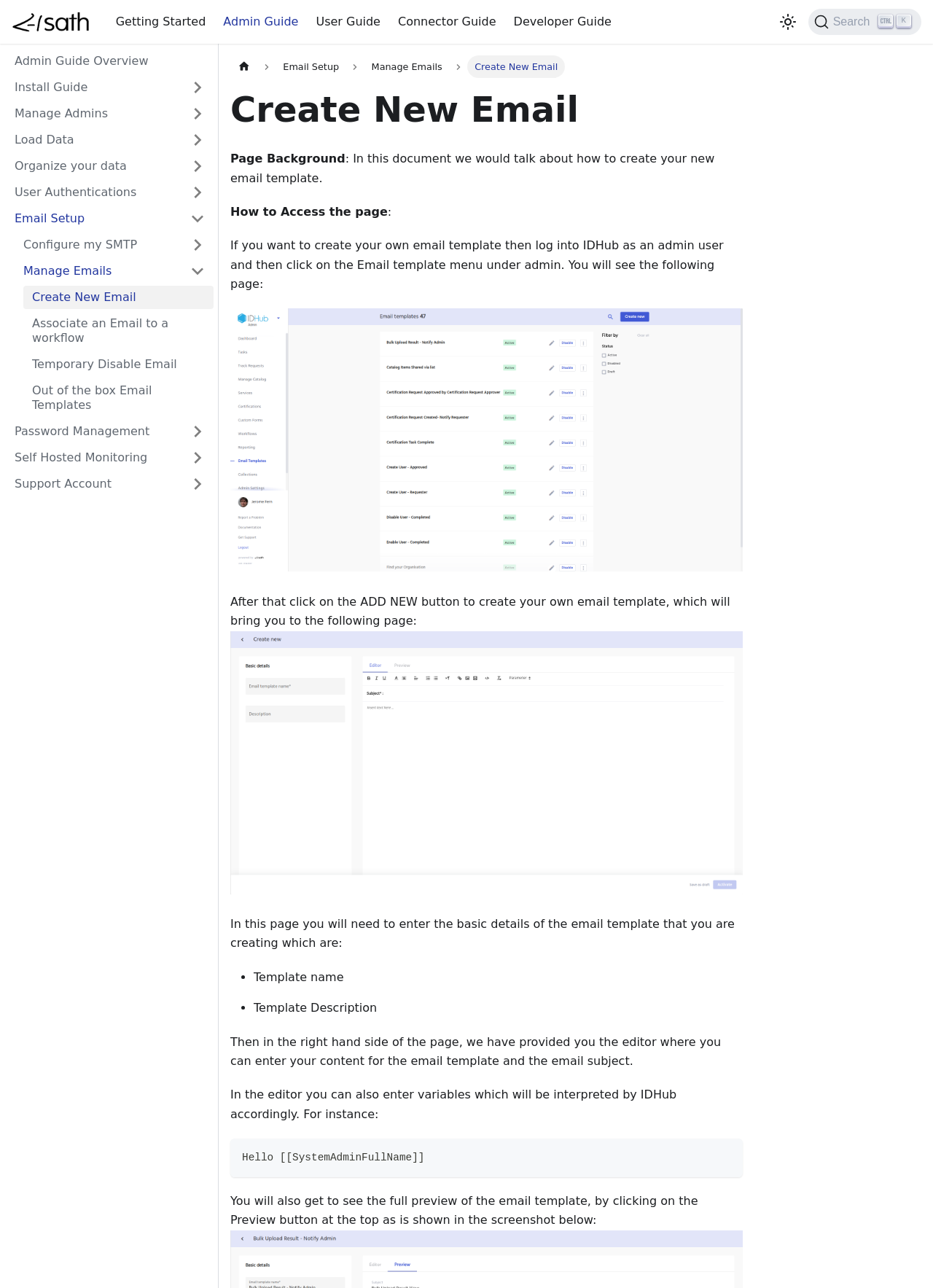Find the bounding box coordinates for the element that must be clicked to complete the instruction: "Search". The coordinates should be four float numbers between 0 and 1, indicated as [left, top, right, bottom].

[0.866, 0.007, 0.988, 0.027]